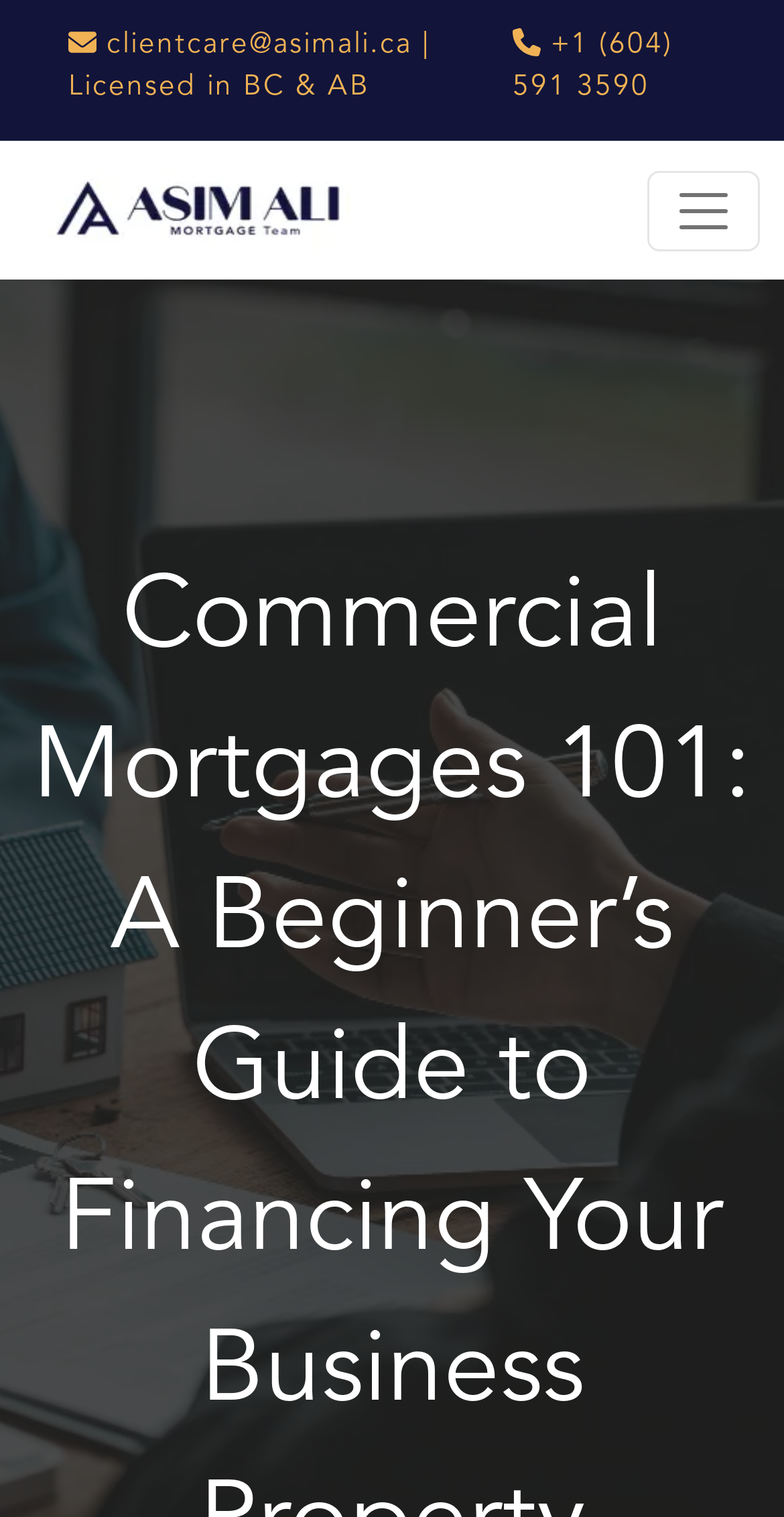Please extract the title of the webpage.

Commercial Mortgages 101: A Beginner’s Guide to Financing Your Business Property